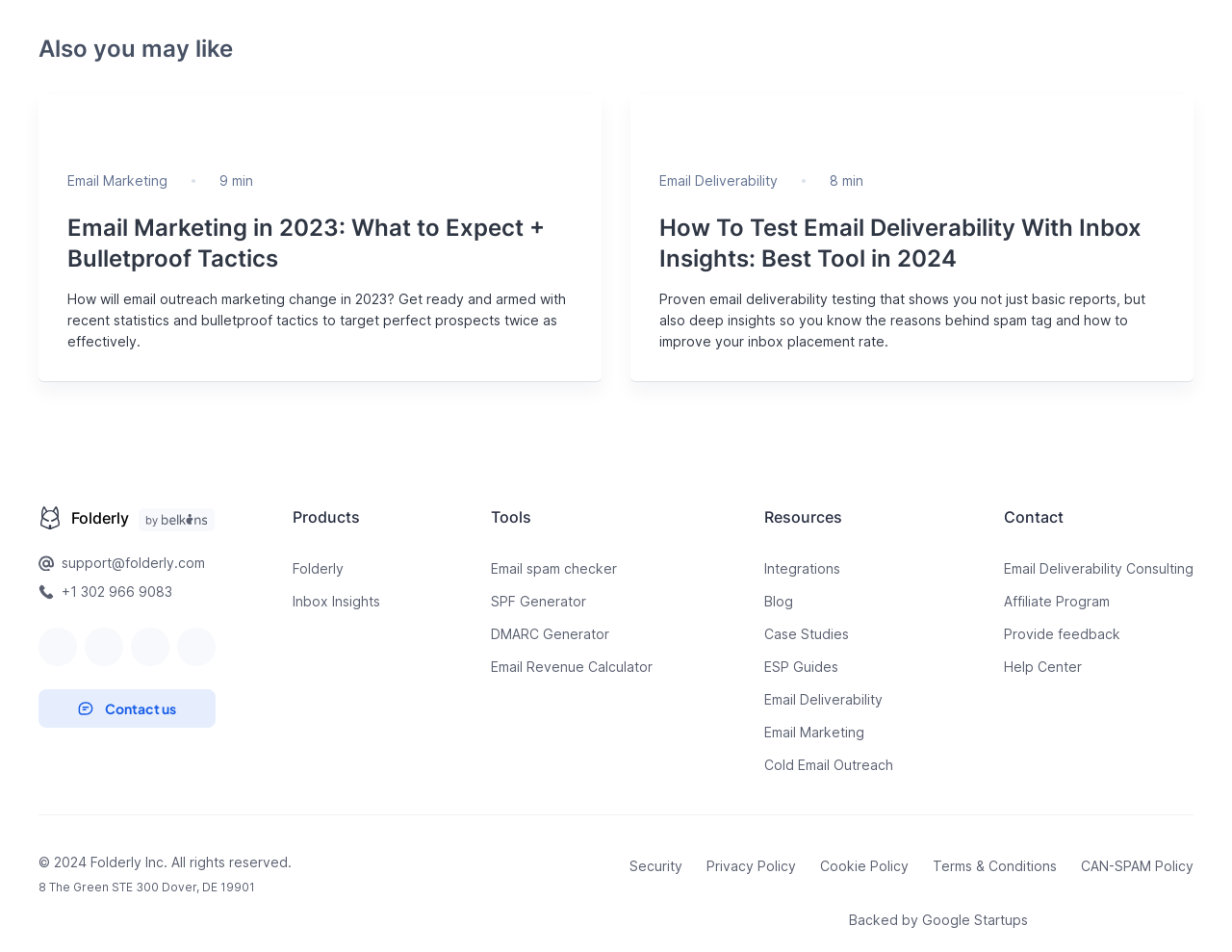Please specify the bounding box coordinates of the clickable region to carry out the following instruction: "Contact us". The coordinates should be four float numbers between 0 and 1, in the format [left, top, right, bottom].

[0.031, 0.724, 0.175, 0.765]